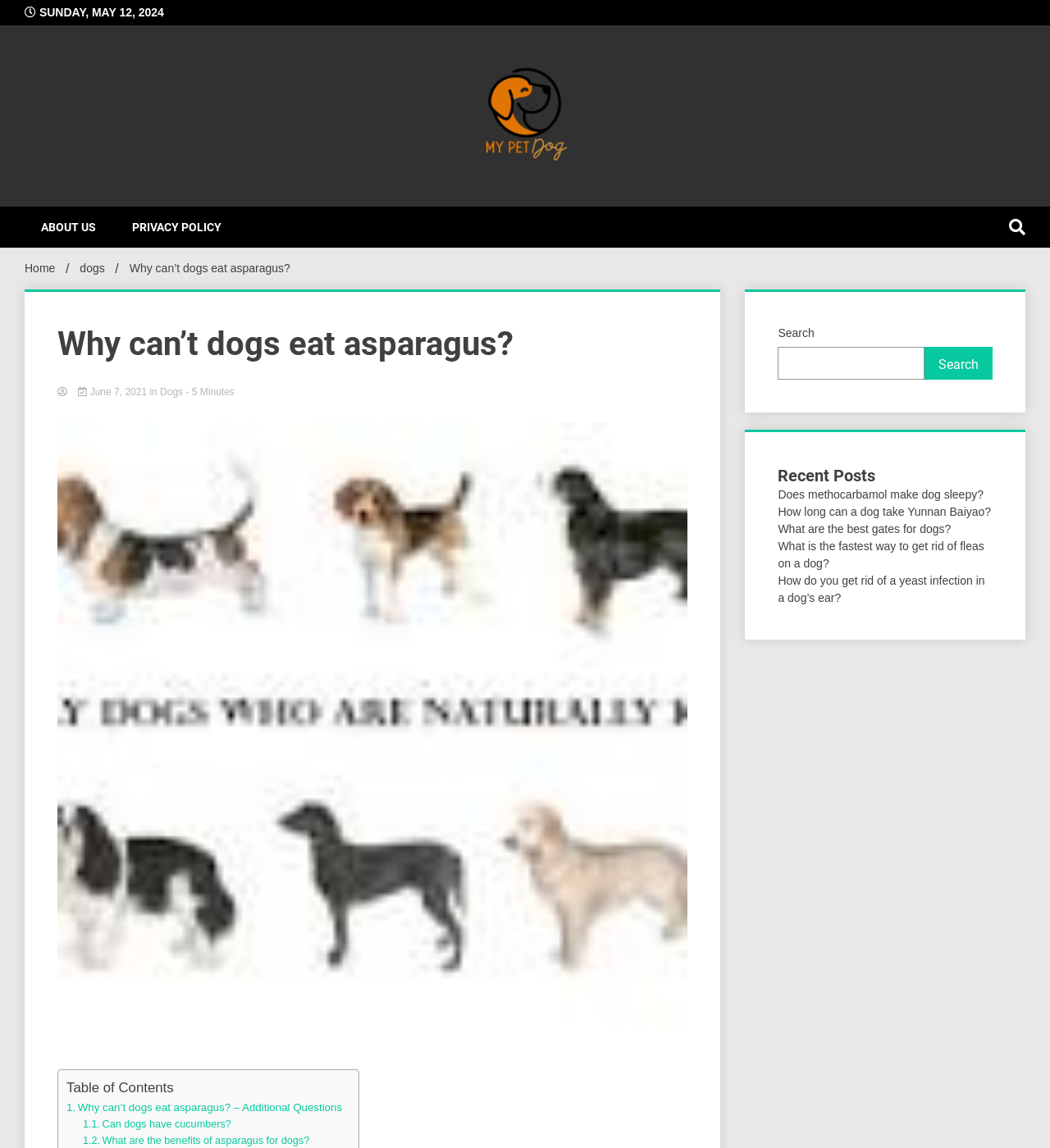What is the date displayed on the webpage?
Answer the question with a single word or phrase by looking at the picture.

SUNDAY, MAY 12, 2024